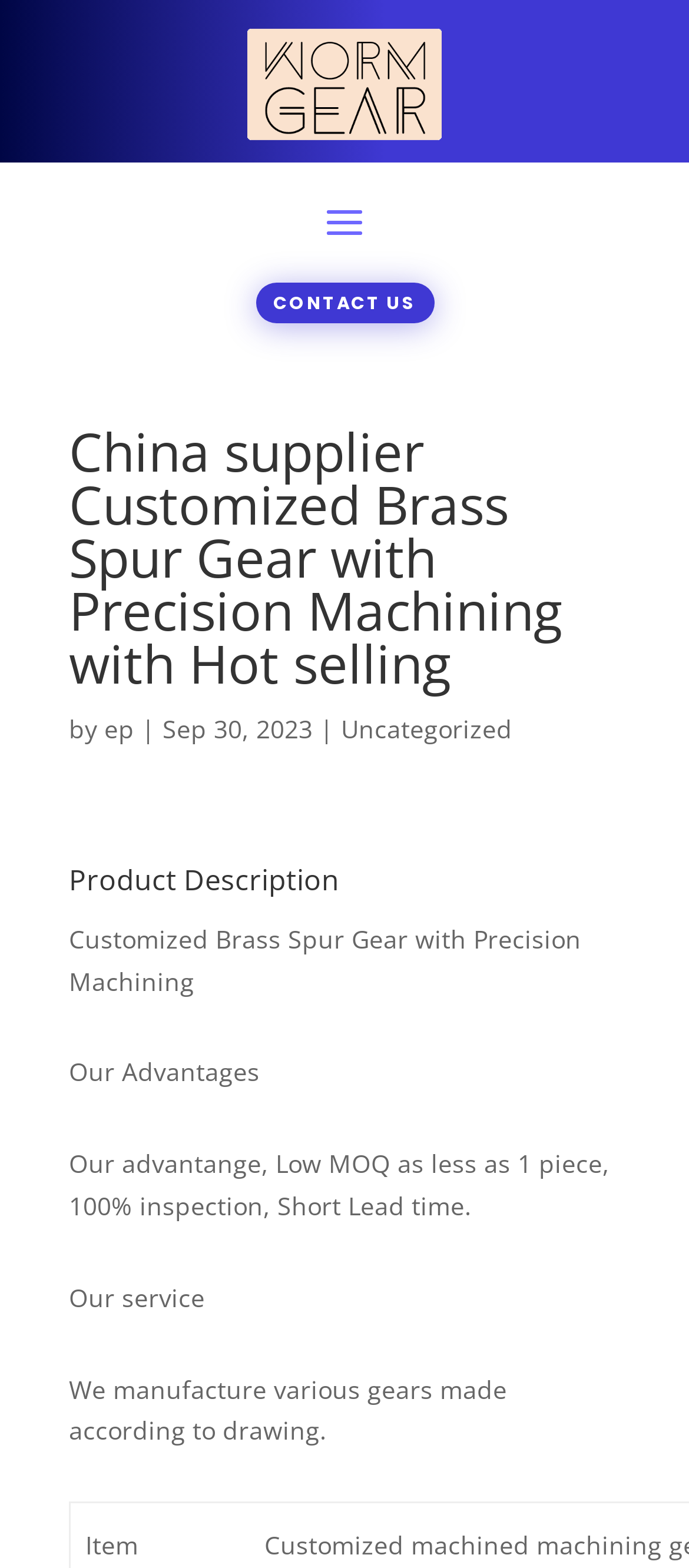Generate a thorough description of the webpage.

The webpage appears to be a product description page for a customized brass spur gear with precision machining. At the top, there are two links, one with no text and another labeled "CONTACT US", positioned side by side. Below them, there is a heading that reads "China supplier Customized Brass Spur Gear with Precision Machining with Hot selling - worm gear".

Following the heading, there is a section with a "by" label, a link to "ep", a vertical bar, and a date "Sep 30, 2023". To the right of this section, there is a link labeled "Uncategorized".

The main content of the page is divided into two sections. The first section is headed by "Product Description" and contains a brief description of the product, "Customized Brass Spur Gear with Precision Machining". The second section is headed by "Our Advantages" and lists the advantages of the product, including low MOQ, 100% inspection, and short lead time. Below this, there is another section headed by "Our service" which describes the manufacturing capabilities of the company, stating that they manufacture various gears according to drawings.